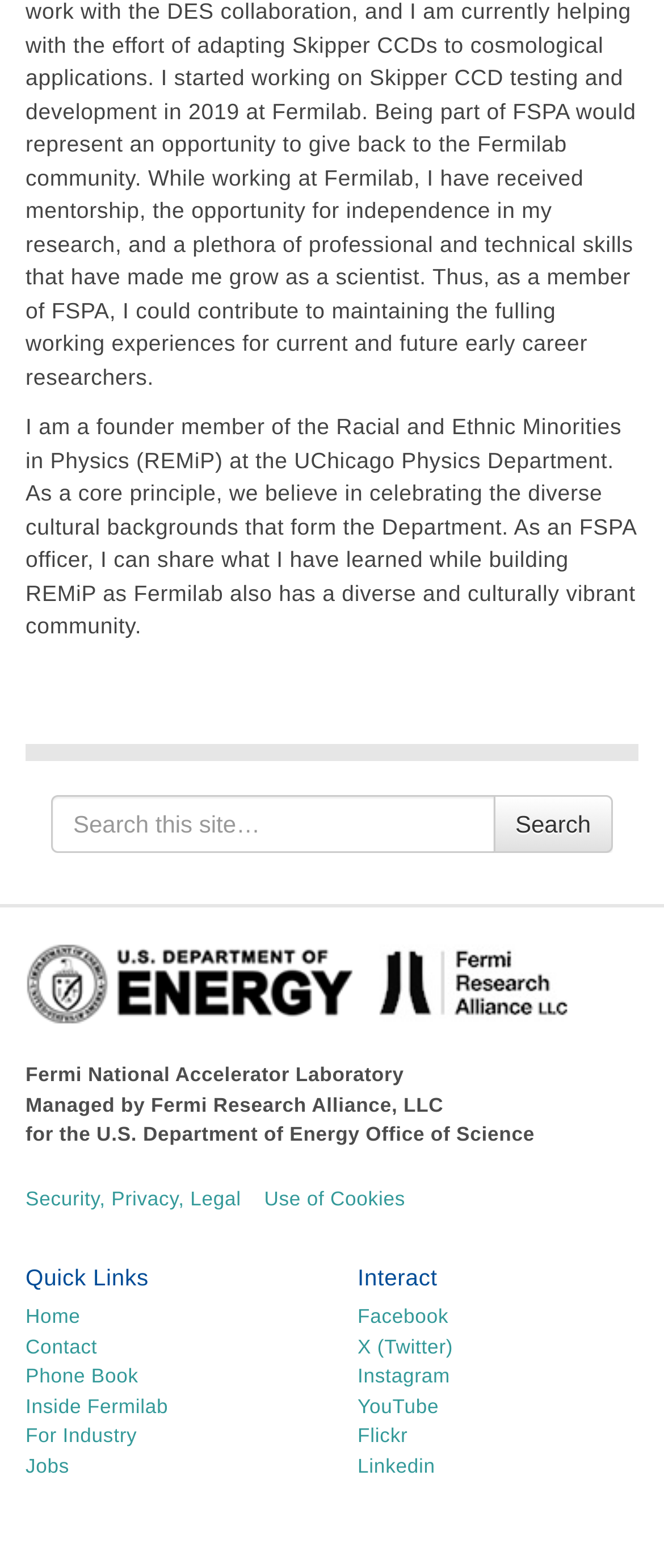Respond to the following question with a brief word or phrase:
What is the department mentioned in the first paragraph?

UChicago Physics Department